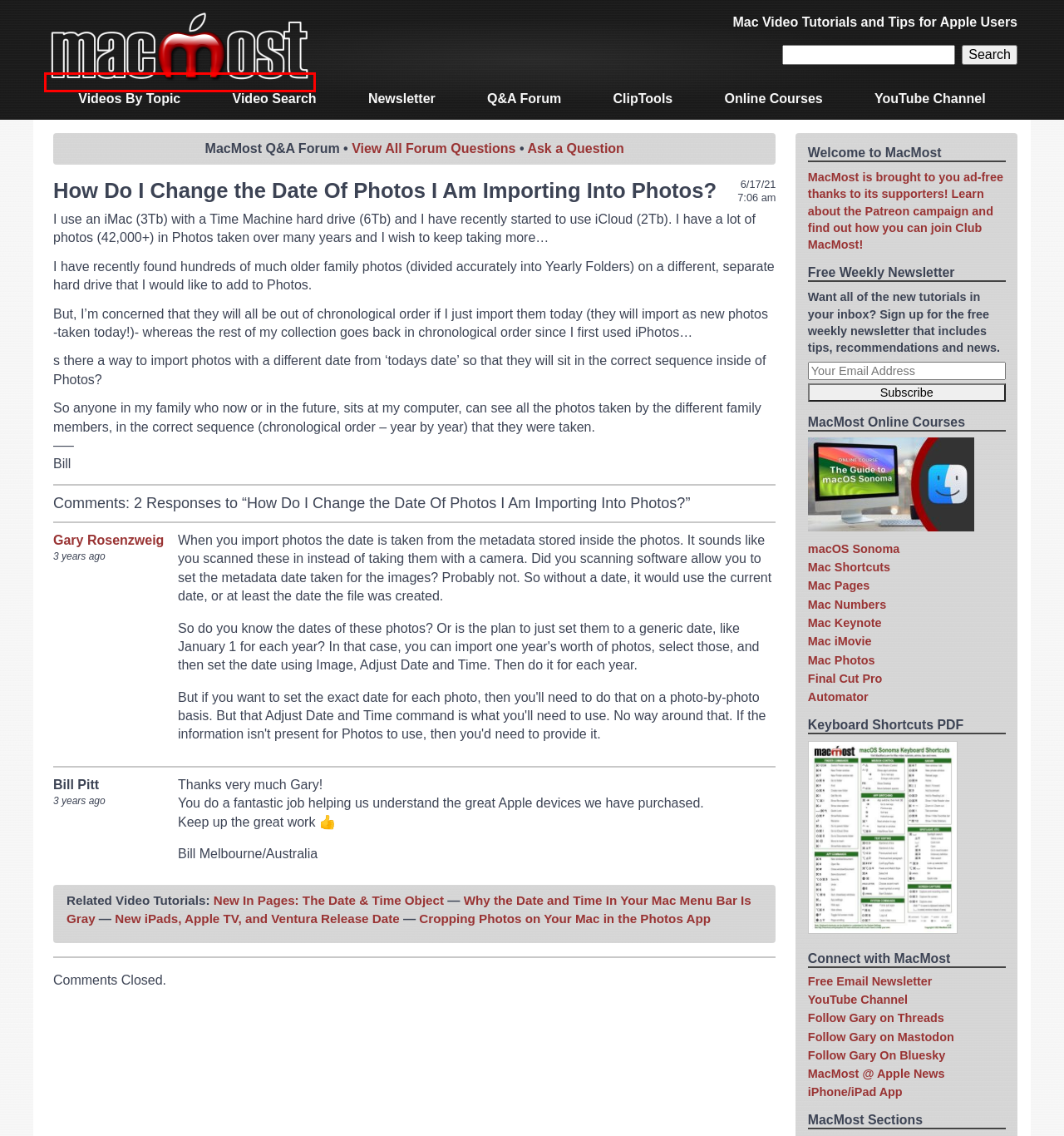A screenshot of a webpage is provided, featuring a red bounding box around a specific UI element. Identify the webpage description that most accurately reflects the new webpage after interacting with the selected element. Here are the candidates:
A. ClipTools: Clipboard Manager and More From MacMost
B. Printable Mac Keyboard Shortcut Page For macOS Sonoma
C. MacMost: Mac Video Tutorials and Tips for Apple Users
D. Why the Date and Time In Your Mac Menu Bar Is Gray
E. New iPads, Apple TV, and Ventura Release Date
F. Getting to Know Mac Photos – MacMost Online Courses
G. iMovie: Creating Videos On Your Mac – MacMost Online Courses
H. Cropping Photos on Your Mac in the Photos App

C